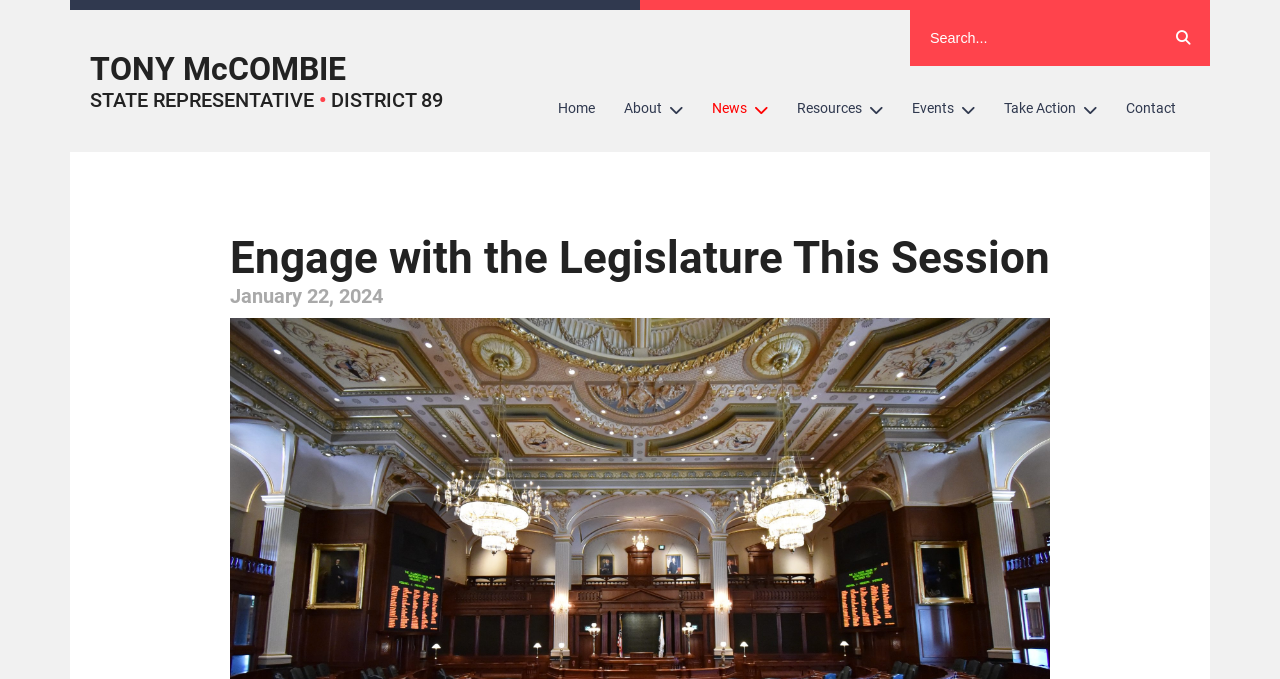What is the date mentioned on the page?
Using the image as a reference, deliver a detailed and thorough answer to the question.

The date mentioned on the page is 'January 22, 2024', which is displayed as a heading below the main title 'Engage with the Legislature This Session'.